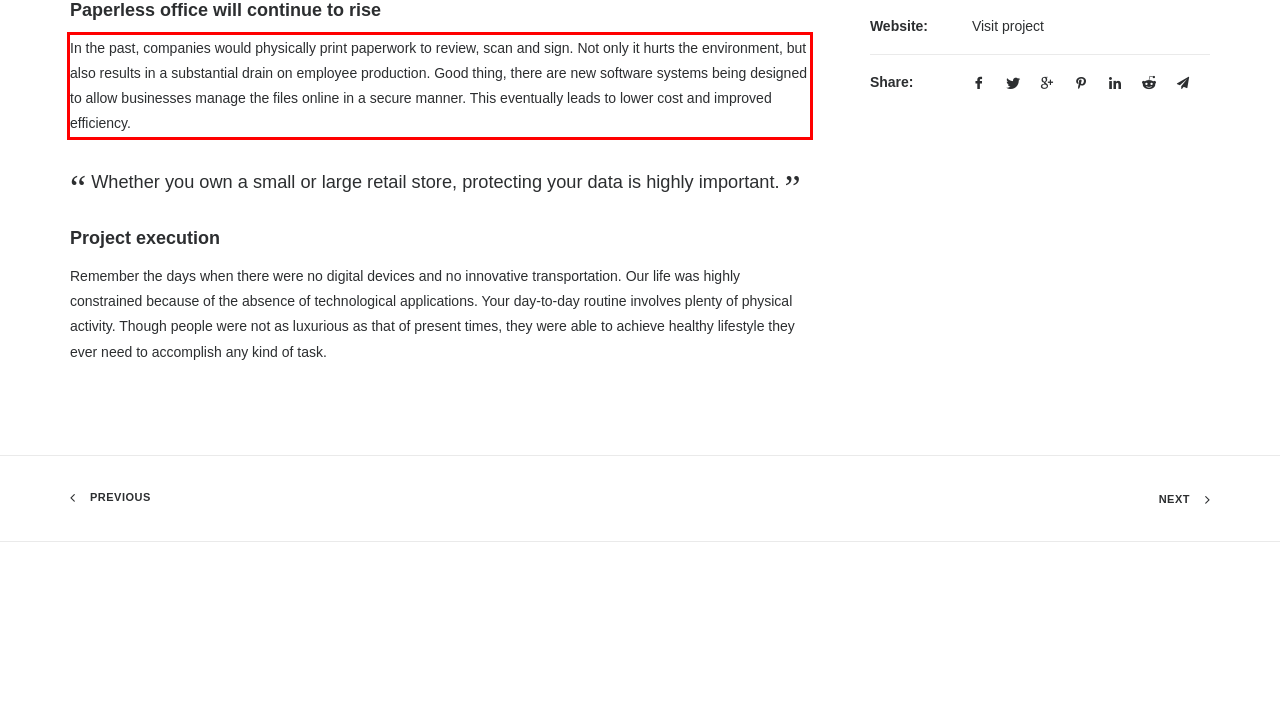Please perform OCR on the text within the red rectangle in the webpage screenshot and return the text content.

In the past, companies would physically print paperwork to review, scan and sign. Not only it hurts the environment, but also results in a substantial drain on employee production. Good thing, there are new software systems being designed to allow businesses manage the files online in a secure manner. This eventually leads to lower cost and improved efficiency.